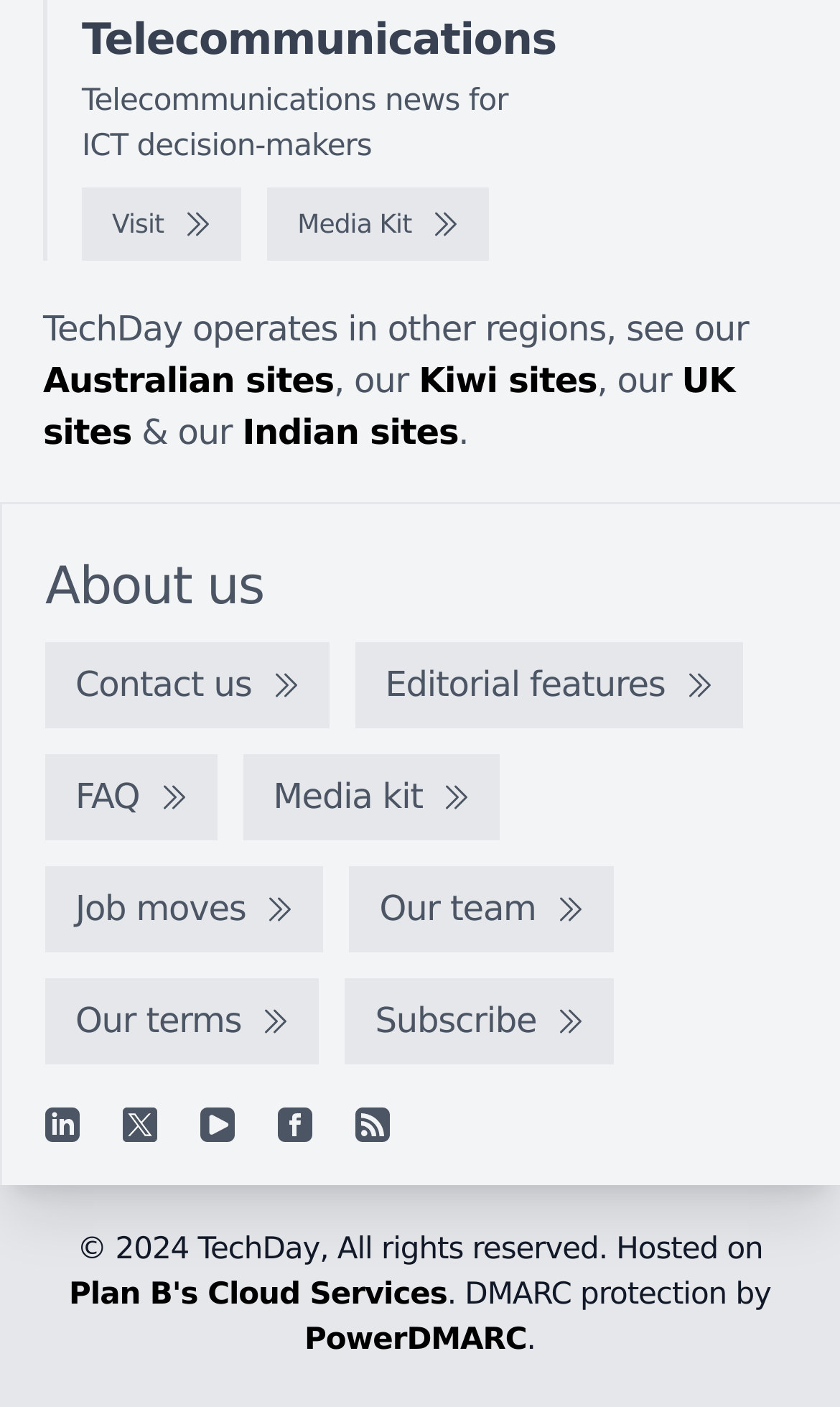How many social media links are available?
Using the image as a reference, give an elaborate response to the question.

There are 5 social media links available on this webpage, which are Linkedin, X, YouTube, Facebook, and RSS feed, located at the bottom of the webpage.